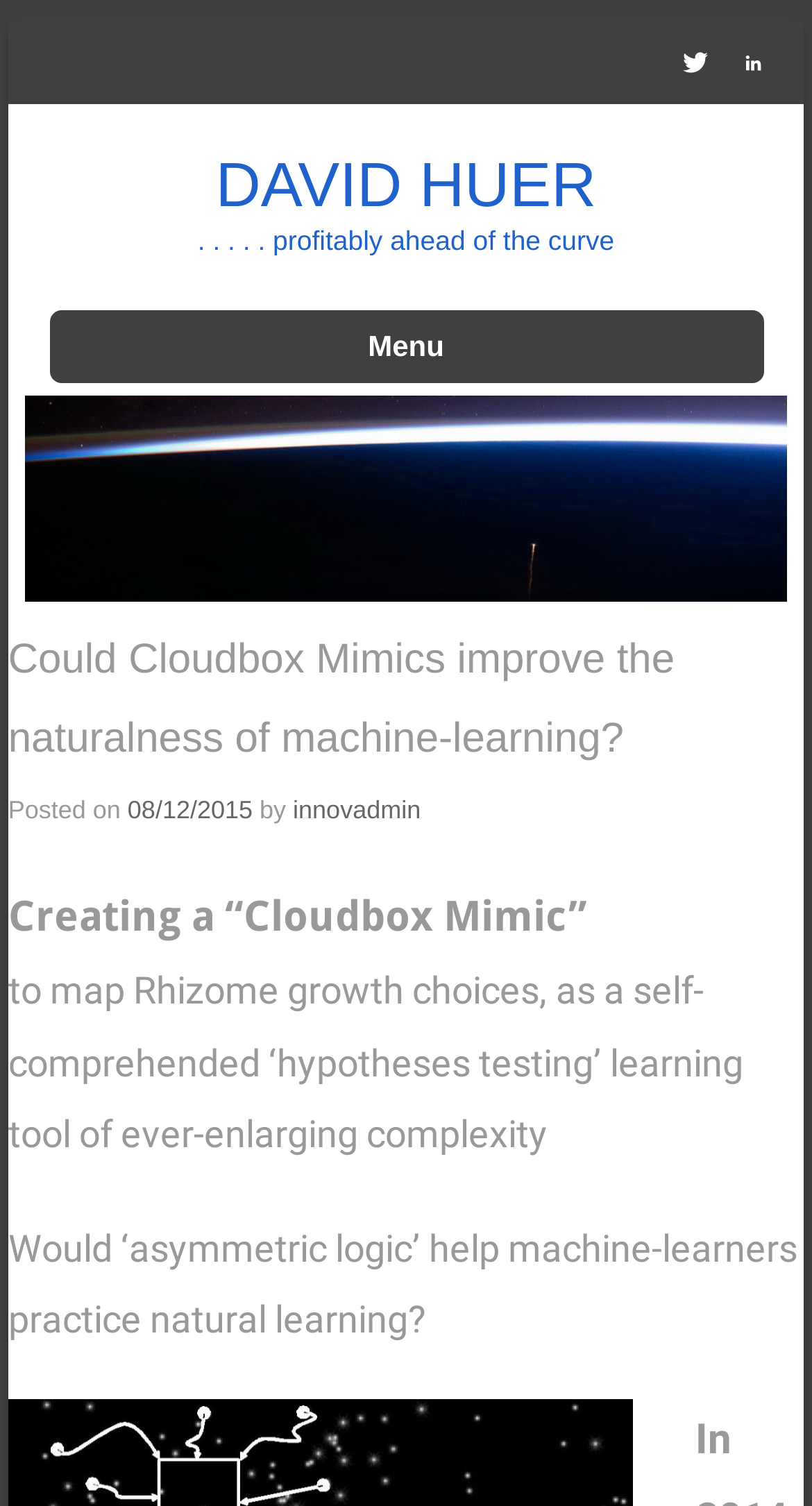Predict the bounding box coordinates for the UI element described as: "Skip to content". The coordinates should be four float numbers between 0 and 1, presented as [left, top, right, bottom].

[0.06, 0.261, 0.298, 0.283]